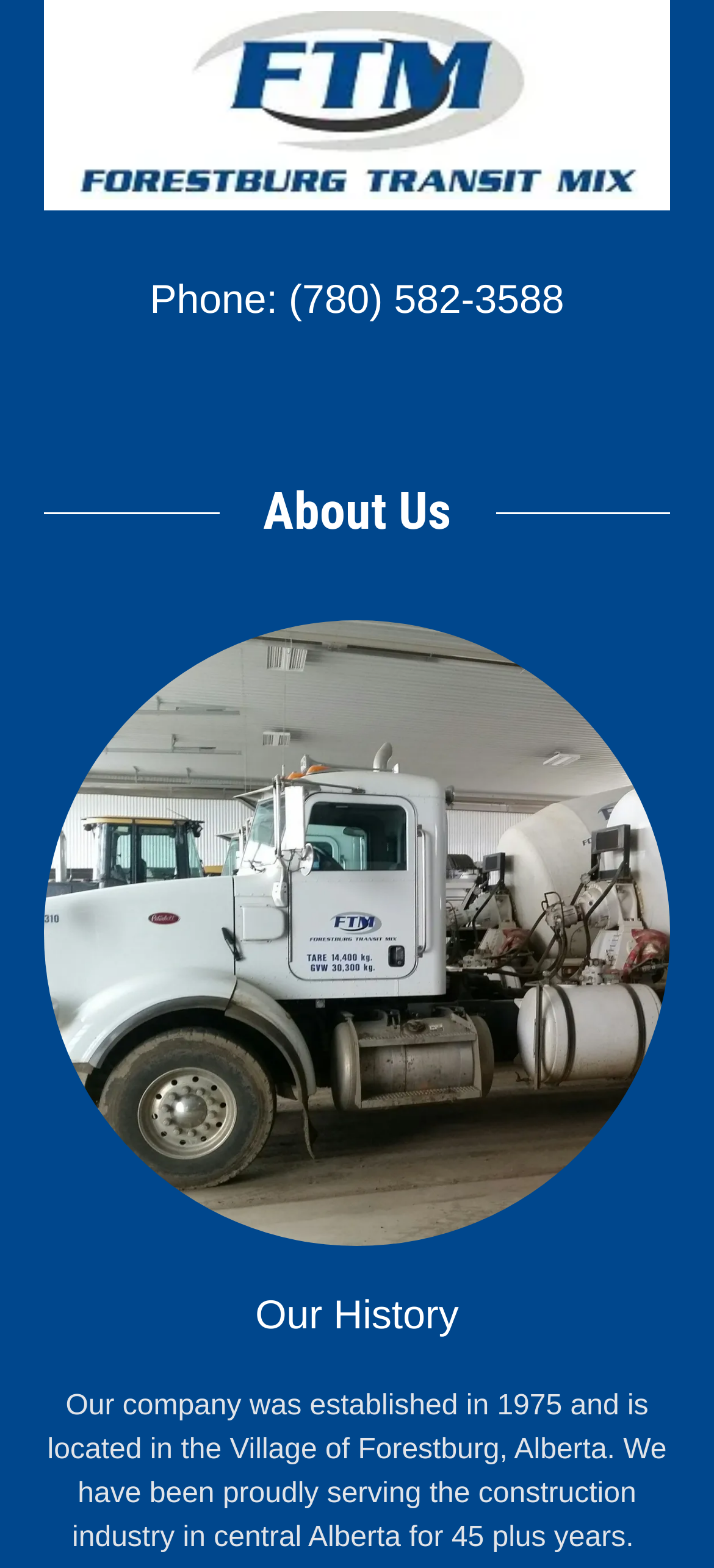Locate the UI element that matches the description (780) 582-3588 in the webpage screenshot. Return the bounding box coordinates in the format (top-left x, top-left y, bottom-right x, bottom-right y), with values ranging from 0 to 1.

[0.404, 0.176, 0.79, 0.206]